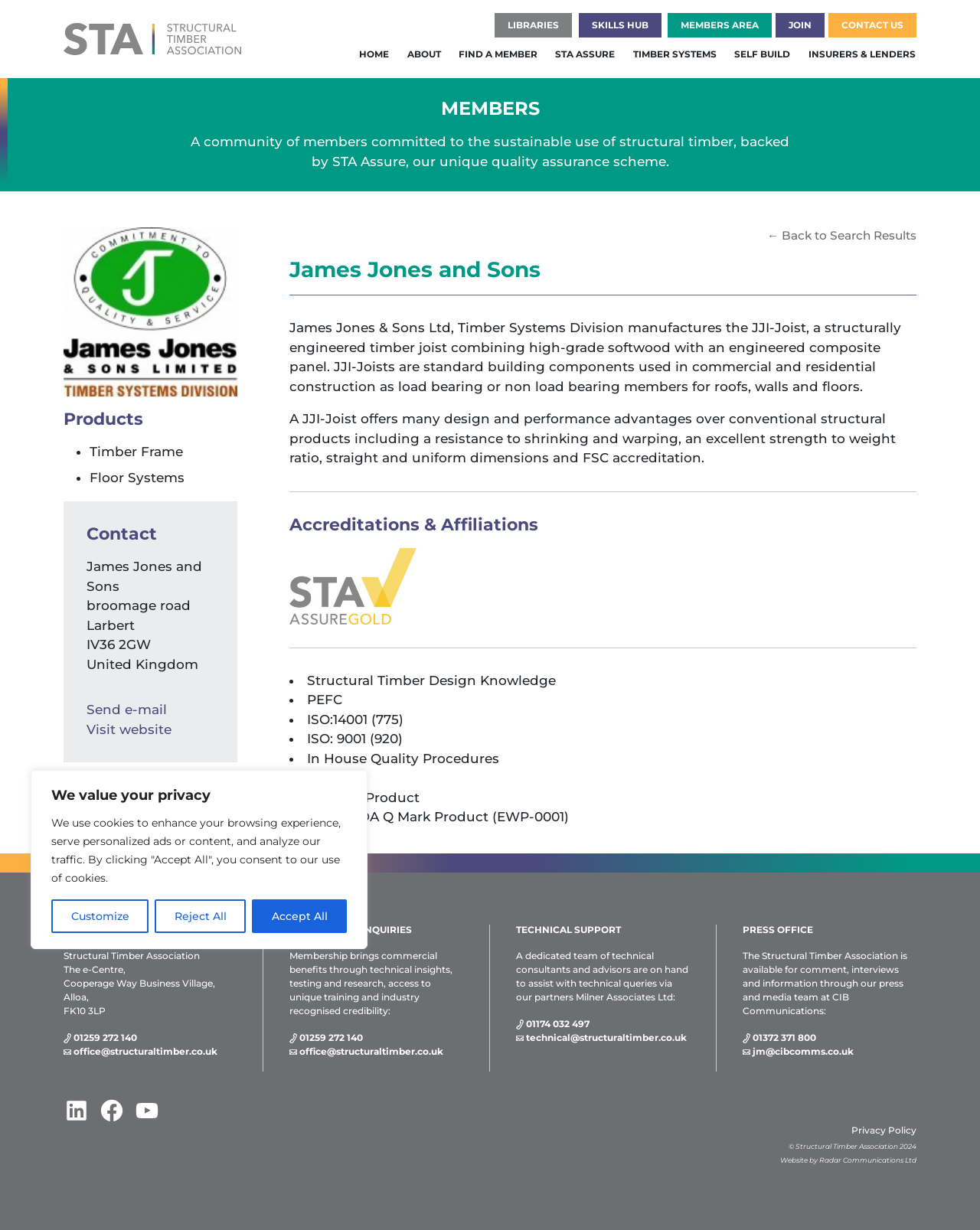Refer to the image and offer a detailed explanation in response to the question: What is the name of the company?

The company name can be found in the logo image at the top left of the webpage, which is described as 'James Jones and Sons company logo'.